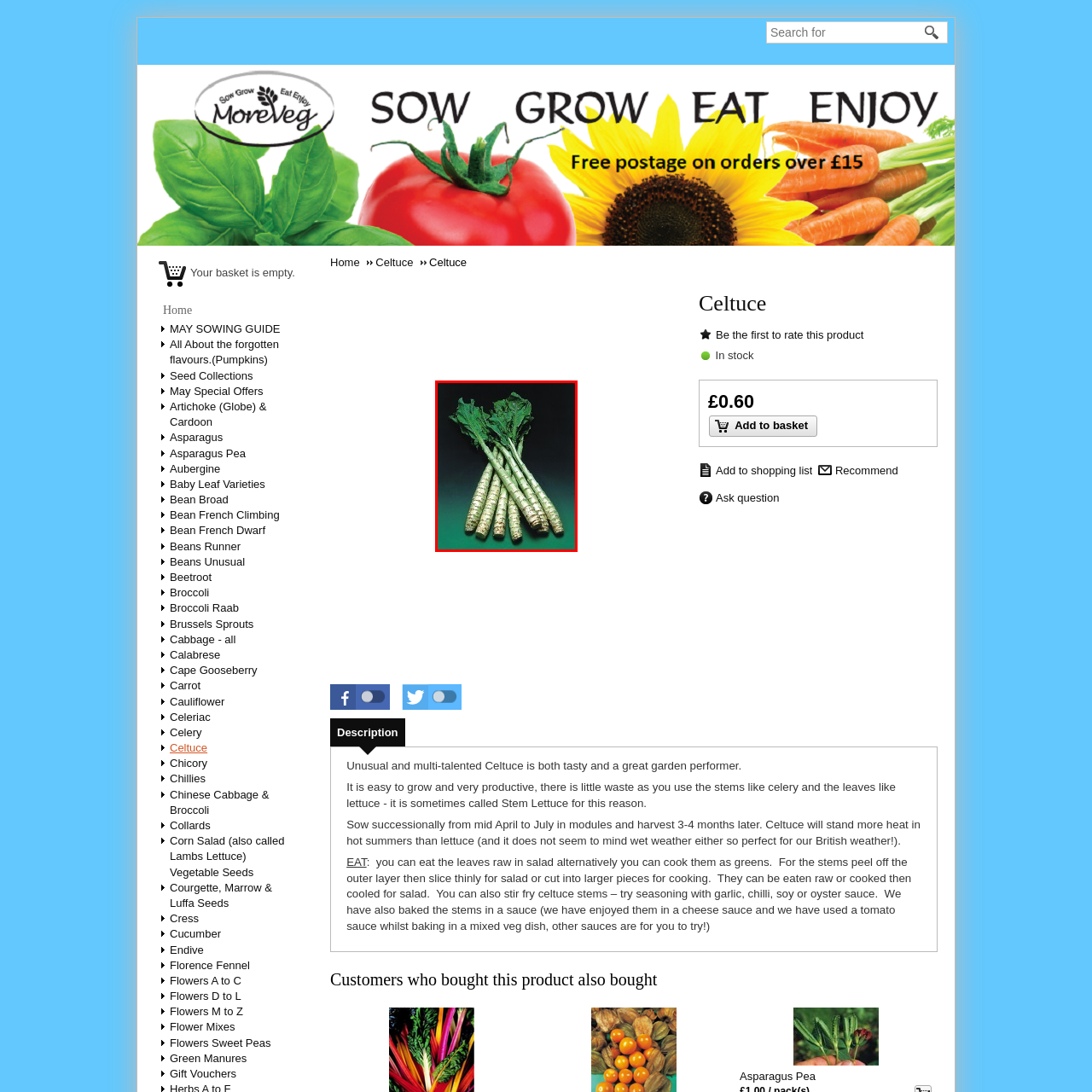Give a thorough and detailed account of the visual content inside the red-framed part of the image.

This image showcases a vibrant arrangement of fresh celtuce, also known as lettuce stem or asparagus lettuce. The cylindrical, pale stems are topped with lush green leaves, creating a visually appealing contrast against the dark background. Celtuce is prized for its crunchy texture and unique flavor, often used in salads, stir-fries, or as a garnish. This nutritious vegetable is gaining popularity for its versatility in various culinary applications, highlighting its role in healthy, modern cooking.